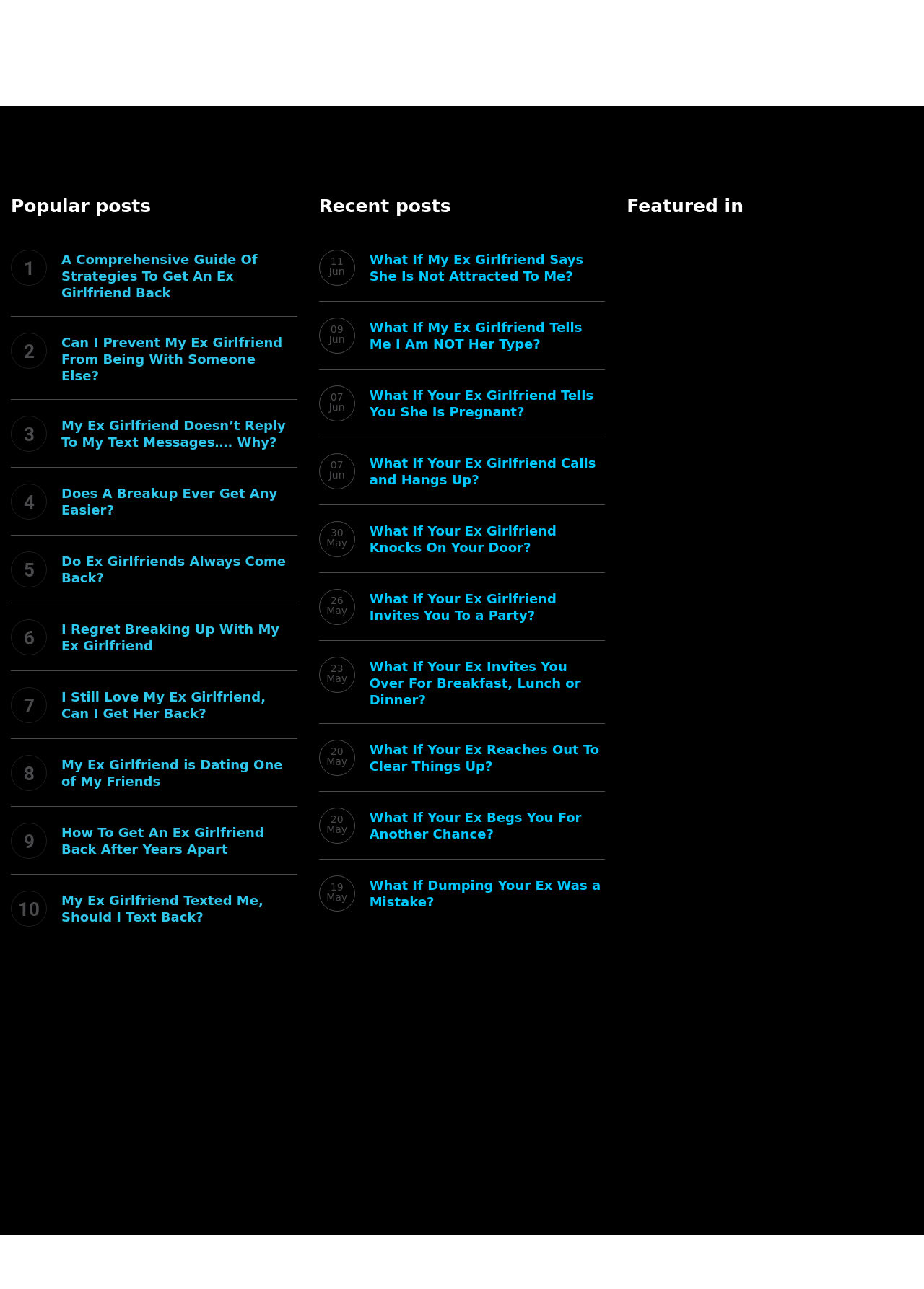Locate the bounding box coordinates of the area where you should click to accomplish the instruction: "View 'What If My Ex Girlfriend Says She Is Not Attracted To Me?'".

[0.384, 0.194, 0.655, 0.222]